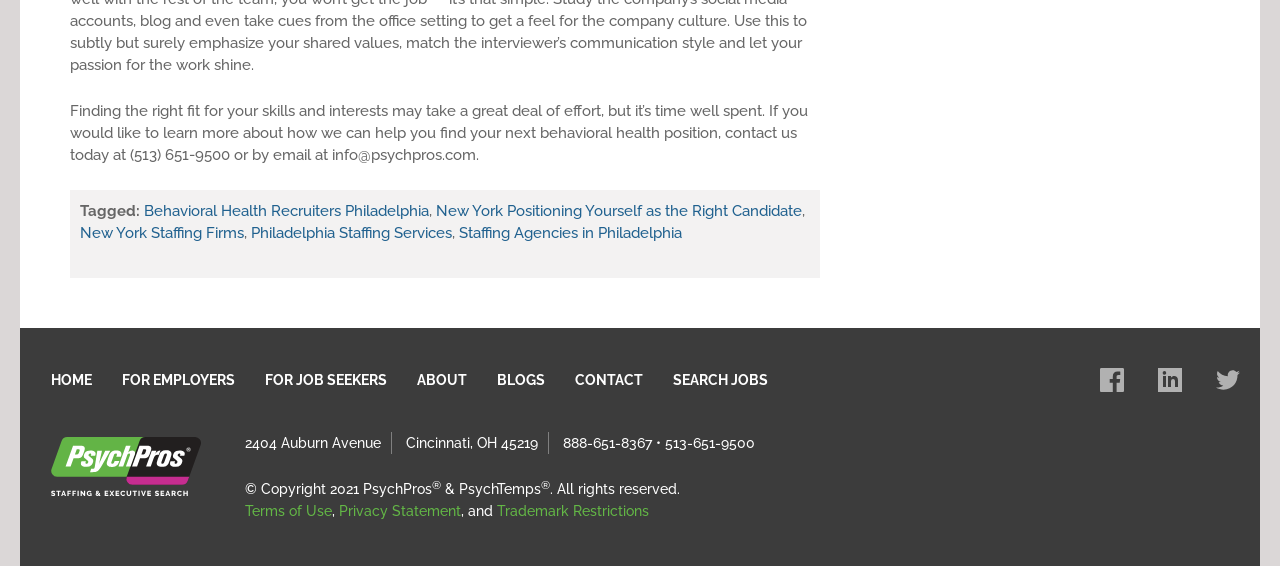Determine the bounding box coordinates of the region I should click to achieve the following instruction: "Visit our Facebook page". Ensure the bounding box coordinates are four float numbers between 0 and 1, i.e., [left, top, right, bottom].

[0.859, 0.651, 0.878, 0.693]